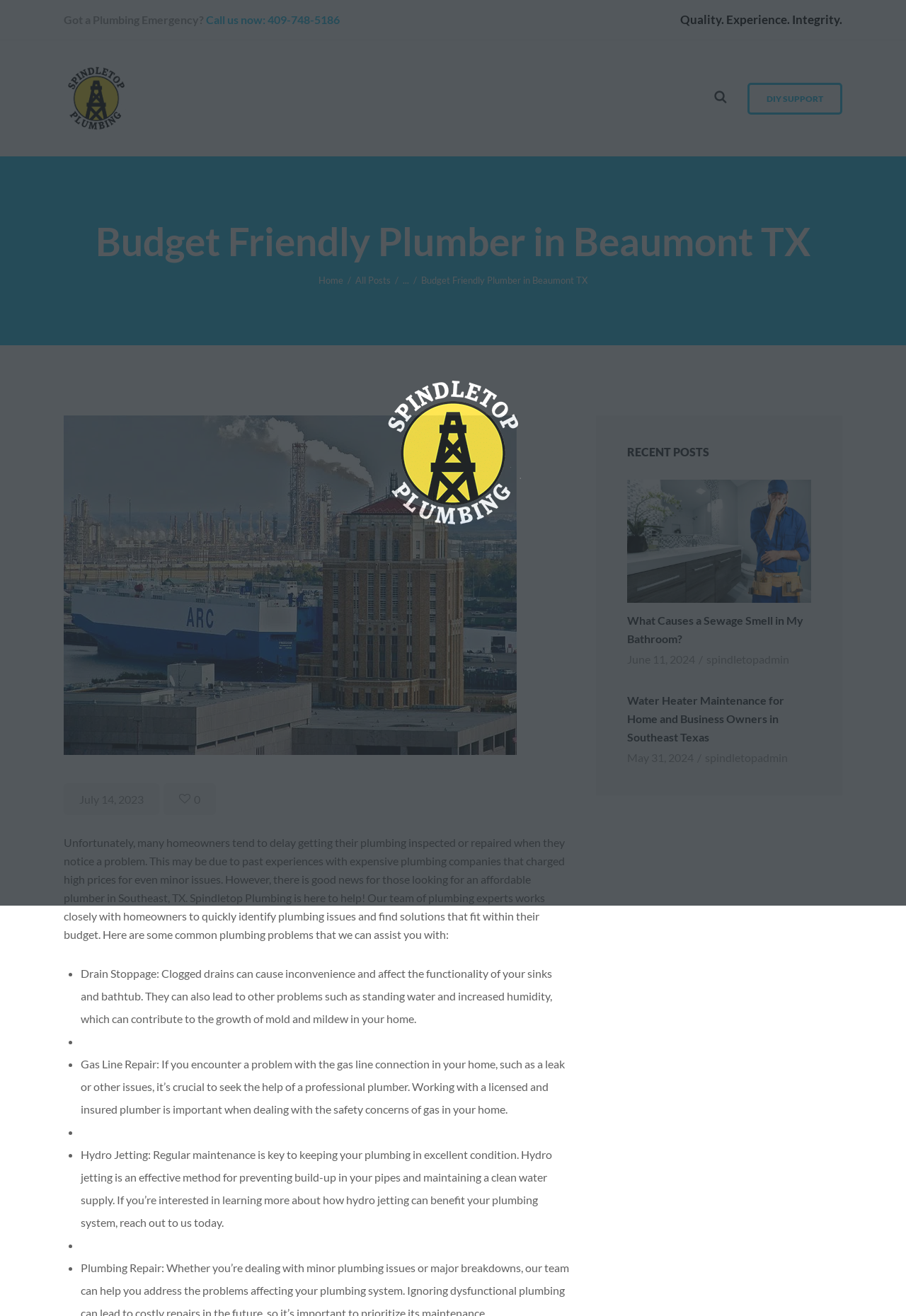Please find the bounding box coordinates of the element that you should click to achieve the following instruction: "Search for something". The coordinates should be presented as four float numbers between 0 and 1: [left, top, right, bottom].

[0.783, 0.061, 0.809, 0.089]